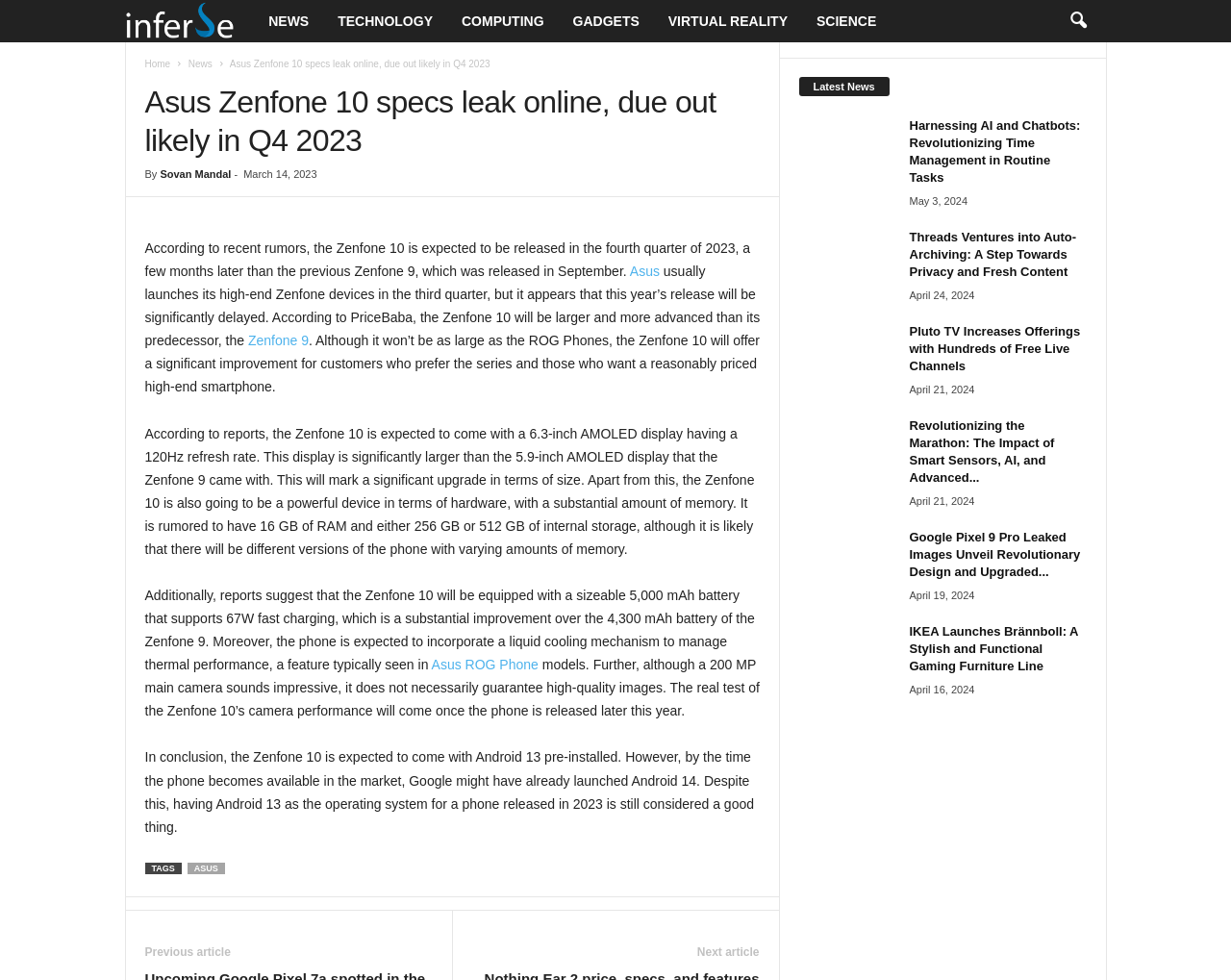Answer this question using a single word or a brief phrase:
What is the capacity of the battery of Asus Zenfone 10?

5,000 mAh